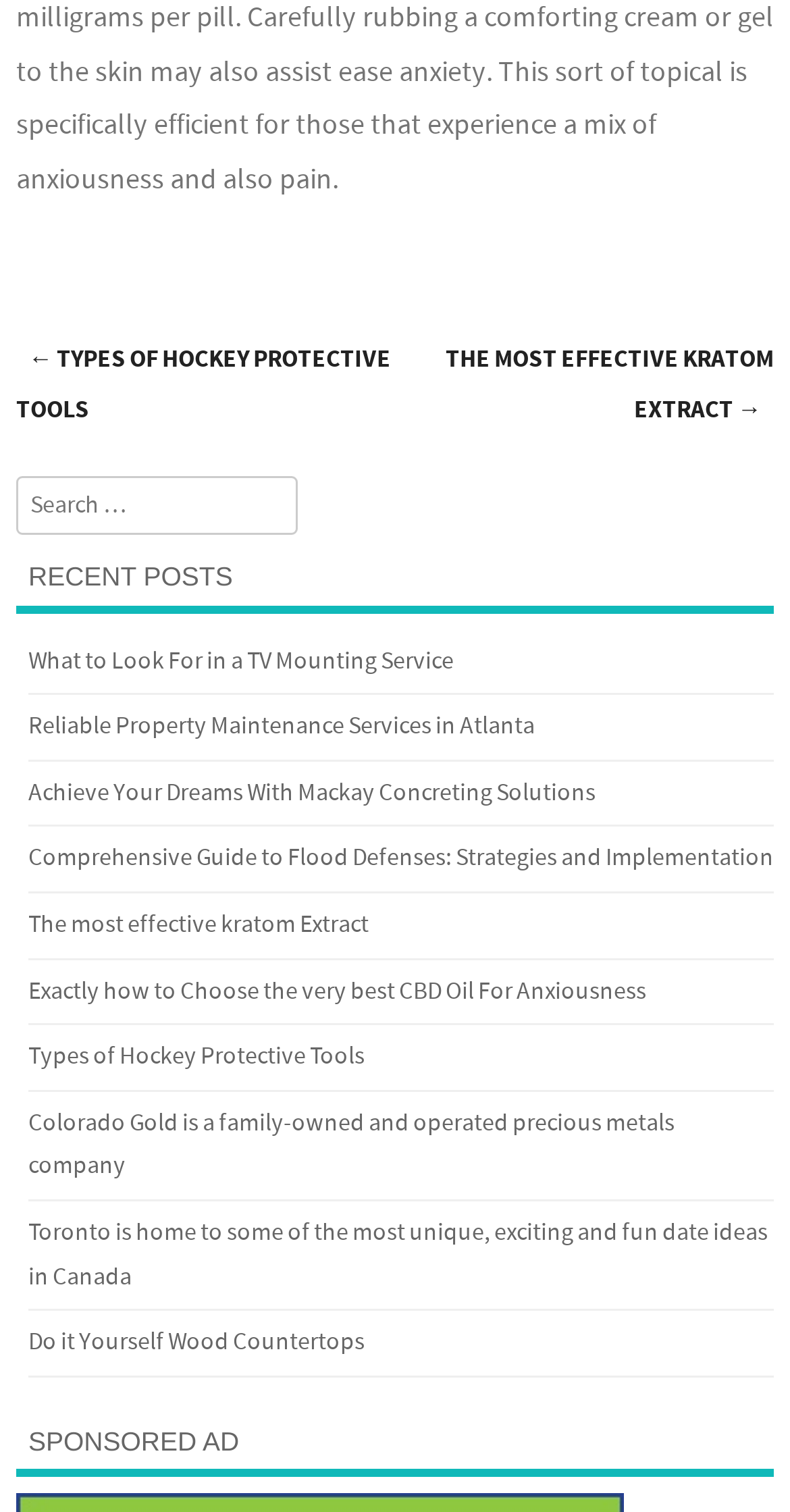Pinpoint the bounding box coordinates of the element that must be clicked to accomplish the following instruction: "Search for something". The coordinates should be in the format of four float numbers between 0 and 1, i.e., [left, top, right, bottom].

[0.021, 0.314, 0.979, 0.353]